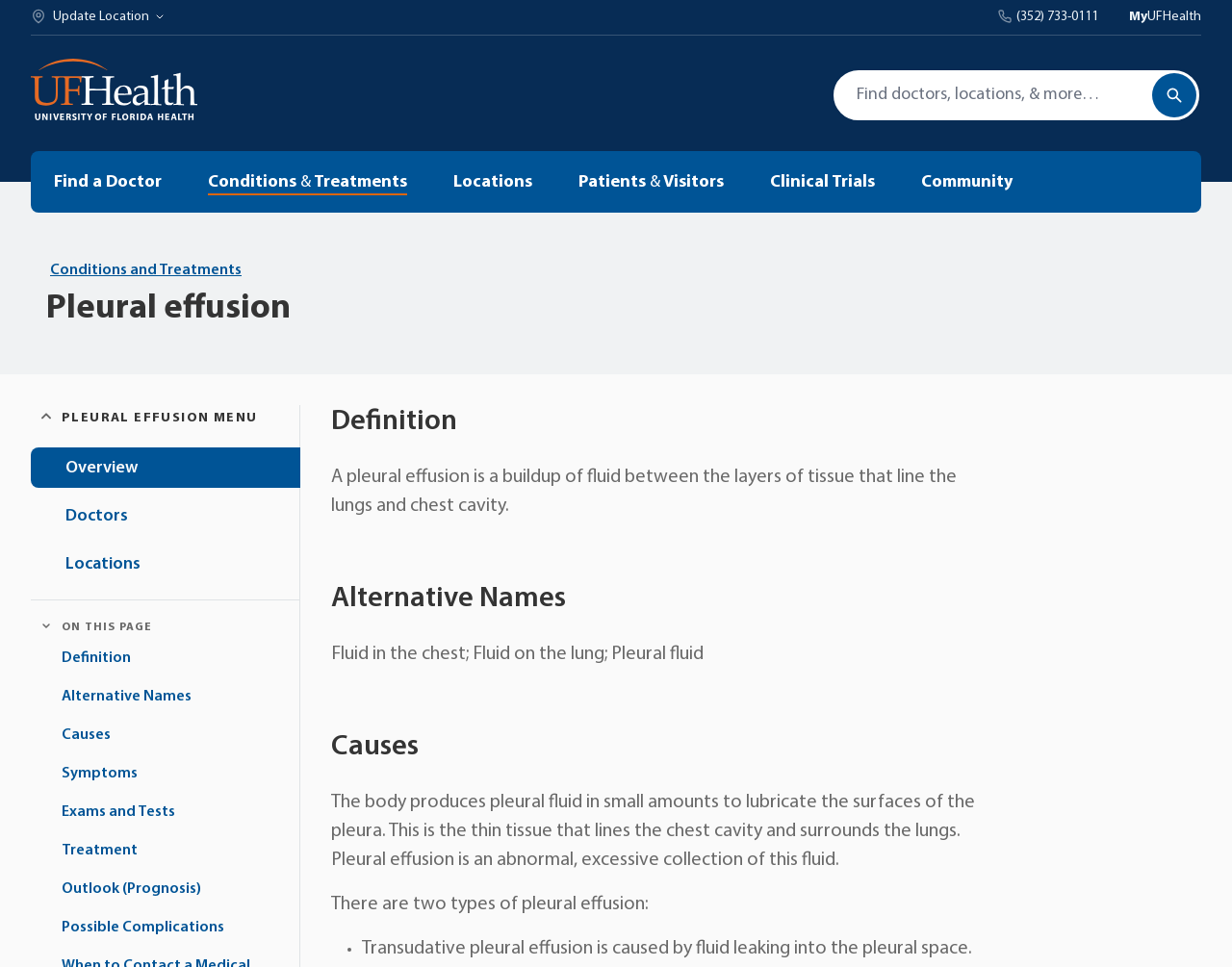Can you provide the bounding box coordinates for the element that should be clicked to implement the instruction: "Search for a term"?

[0.675, 0.071, 0.975, 0.126]